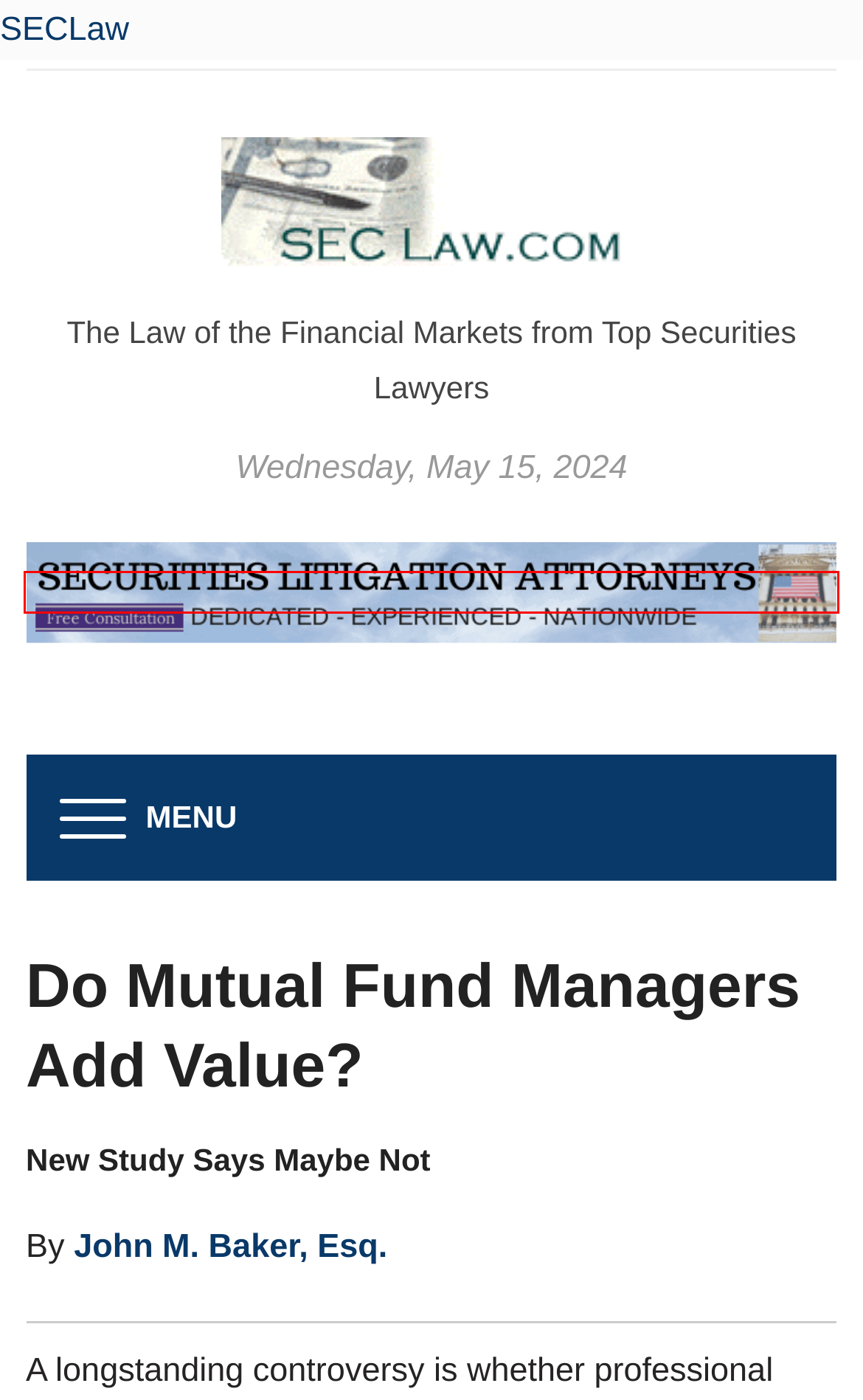Review the screenshot of a webpage that includes a red bounding box. Choose the most suitable webpage description that matches the new webpage after clicking the element within the red bounding box. Here are the candidates:
A. Enforcement Archives - SECLaw
B. Federal Securities Law, a Securities Lawyer Guide
C. The Firm's Lawyer or Your Own Lawyer? - SECLaw
D. New York Securities Lawyer – The Securities Lawyer
E. Investor Legal Information Center - SECLaw
F. Stock - SECLaw
G. SECLaw - The Law of the Financial Markets from Top Securities Lawyers
H. Securities Law, Rules and Regulations

D